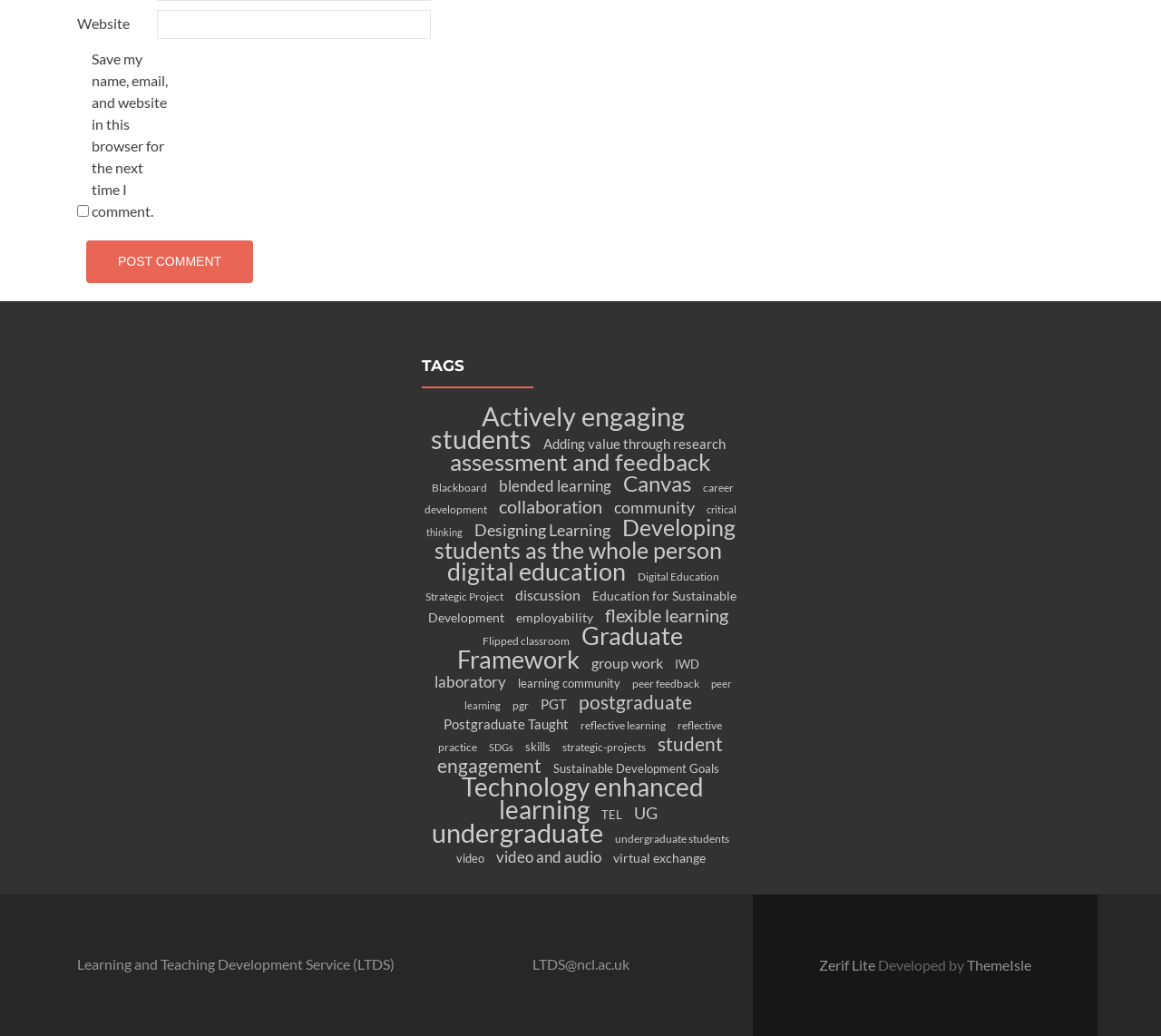Identify the bounding box coordinates for the region of the element that should be clicked to carry out the instruction: "Contact LTDS". The bounding box coordinates should be four float numbers between 0 and 1, i.e., [left, top, right, bottom].

[0.458, 0.922, 0.542, 0.939]